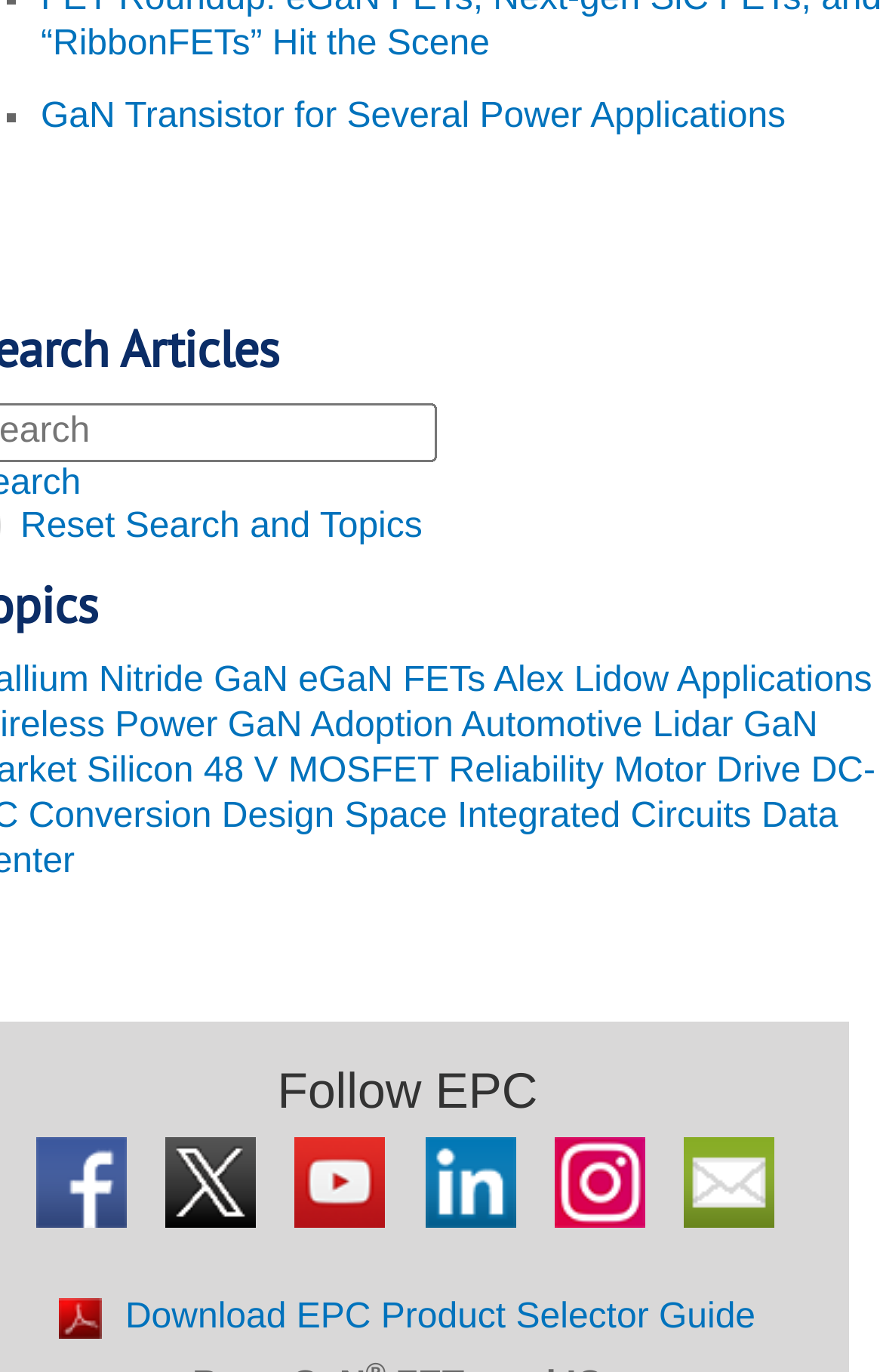What is Alex Lidow related to?
Please respond to the question with as much detail as possible.

Alex Lidow is mentioned alongside the link 'eGaN FETs', suggesting that he is related to eGaN FETs, possibly as the inventor or developer.